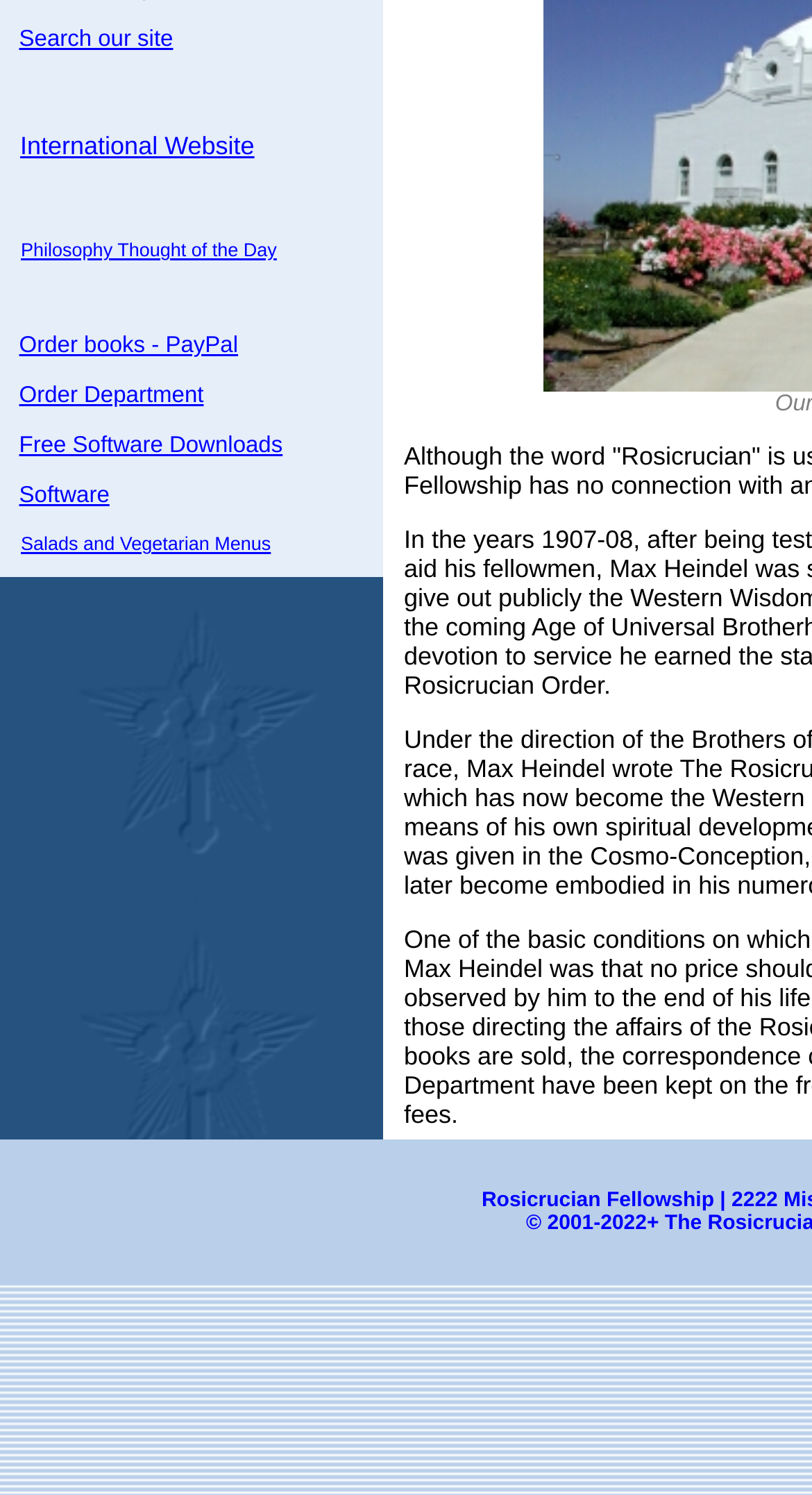Provide the bounding box coordinates for the specified HTML element described in this description: "Free Software Downloads". The coordinates should be four float numbers ranging from 0 to 1, in the format [left, top, right, bottom].

[0.024, 0.29, 0.348, 0.307]